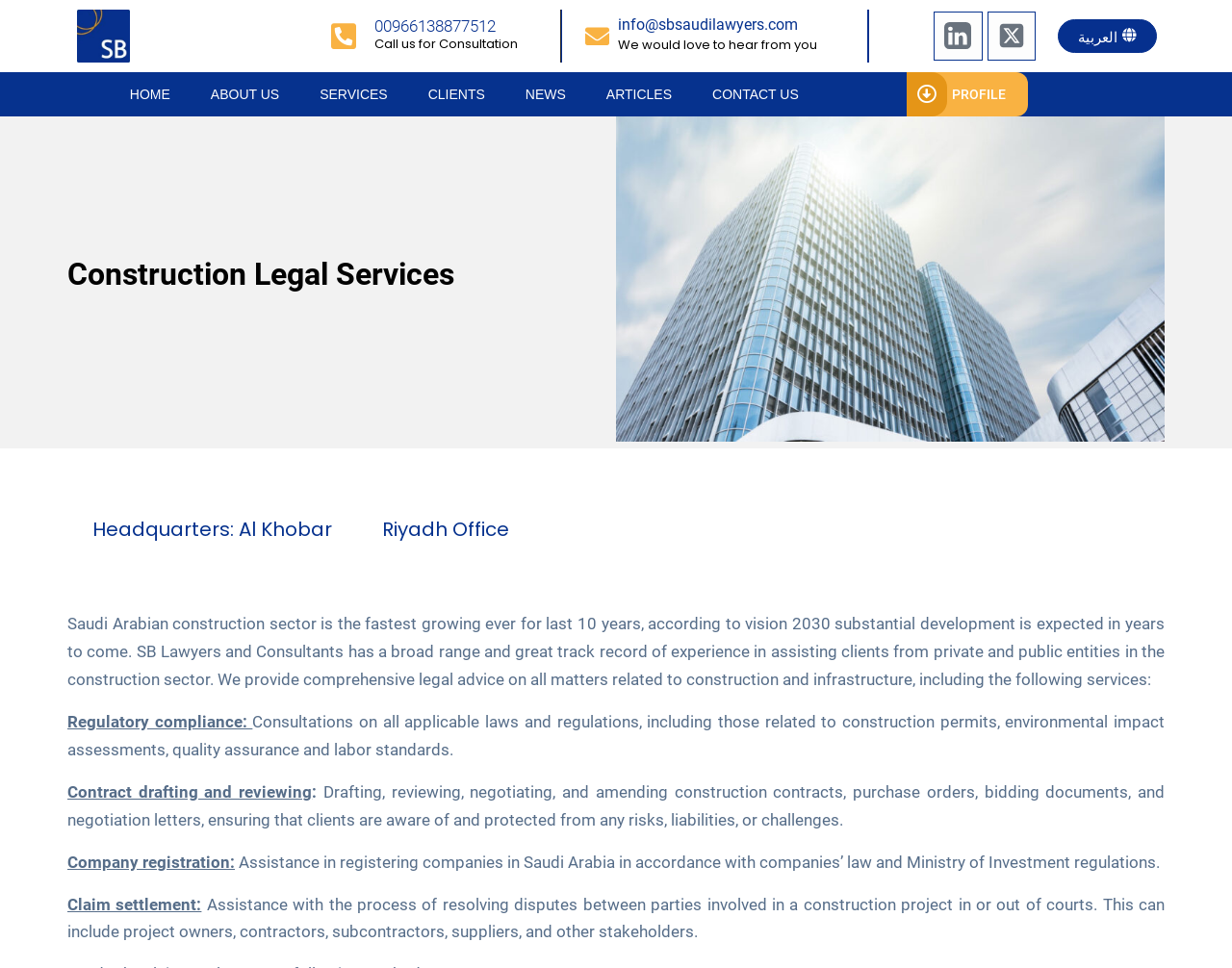Provide the bounding box coordinates of the UI element that matches the description: "Contact us".

[0.563, 0.087, 0.663, 0.107]